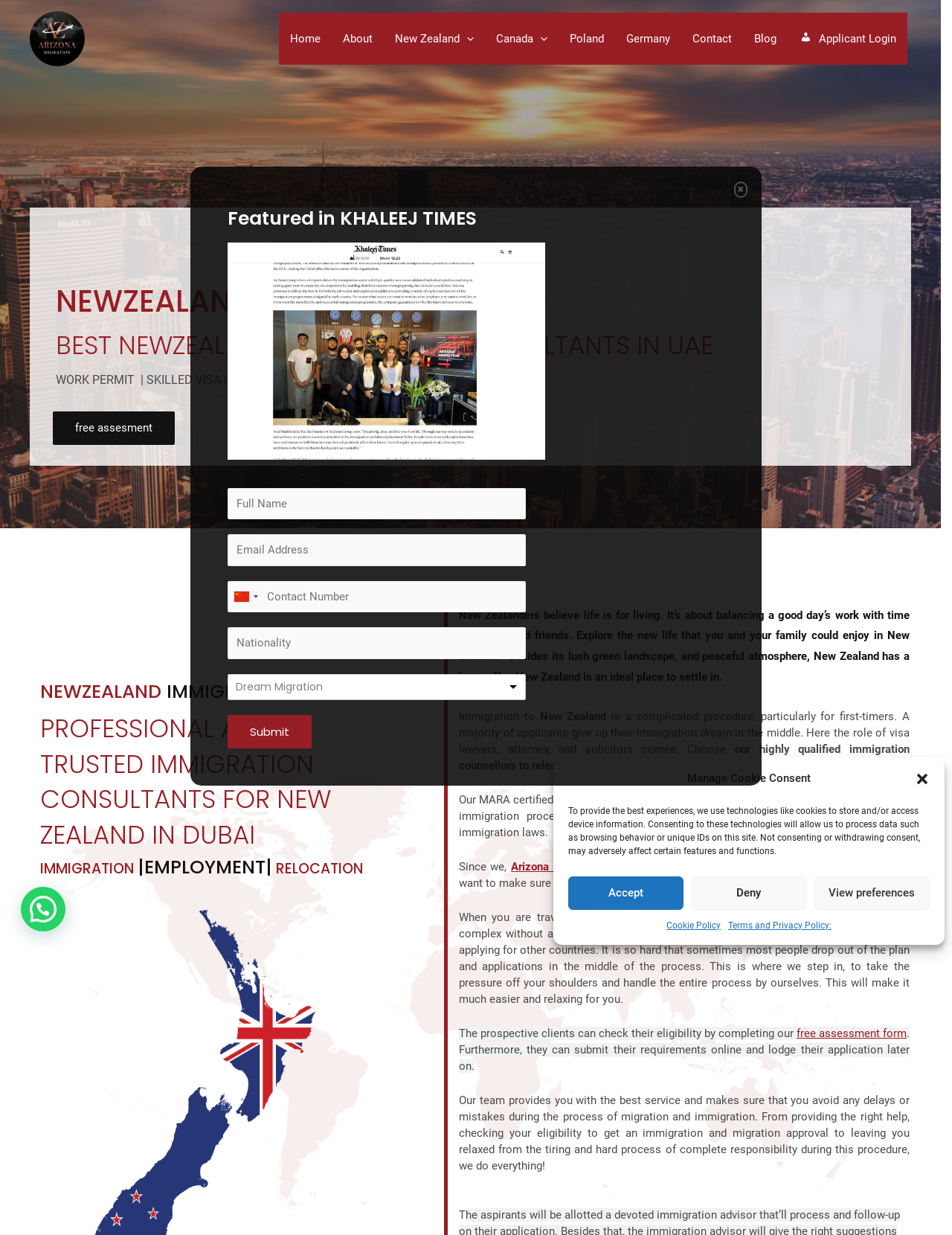Please specify the bounding box coordinates of the clickable section necessary to execute the following command: "click the submit button".

[0.239, 0.579, 0.327, 0.606]